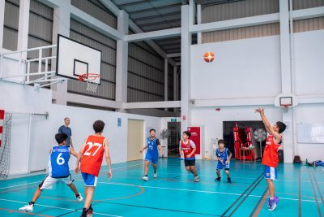What type of court is the basketball practice taking place on? Analyze the screenshot and reply with just one word or a short phrase.

Polished wooden court